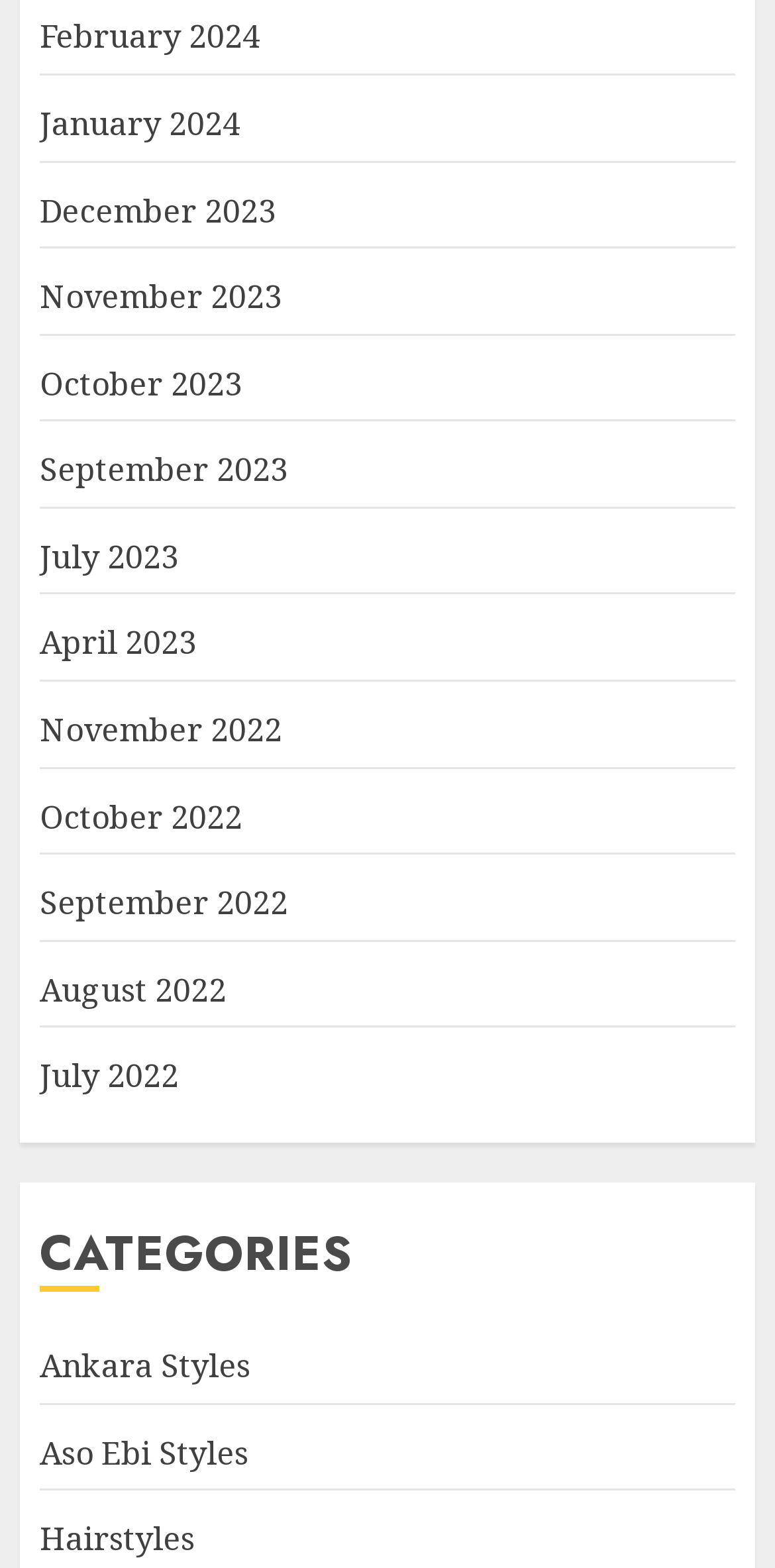Find the bounding box coordinates of the element you need to click on to perform this action: 'Explore Ankara Styles'. The coordinates should be represented by four float values between 0 and 1, in the format [left, top, right, bottom].

[0.051, 0.857, 0.323, 0.886]